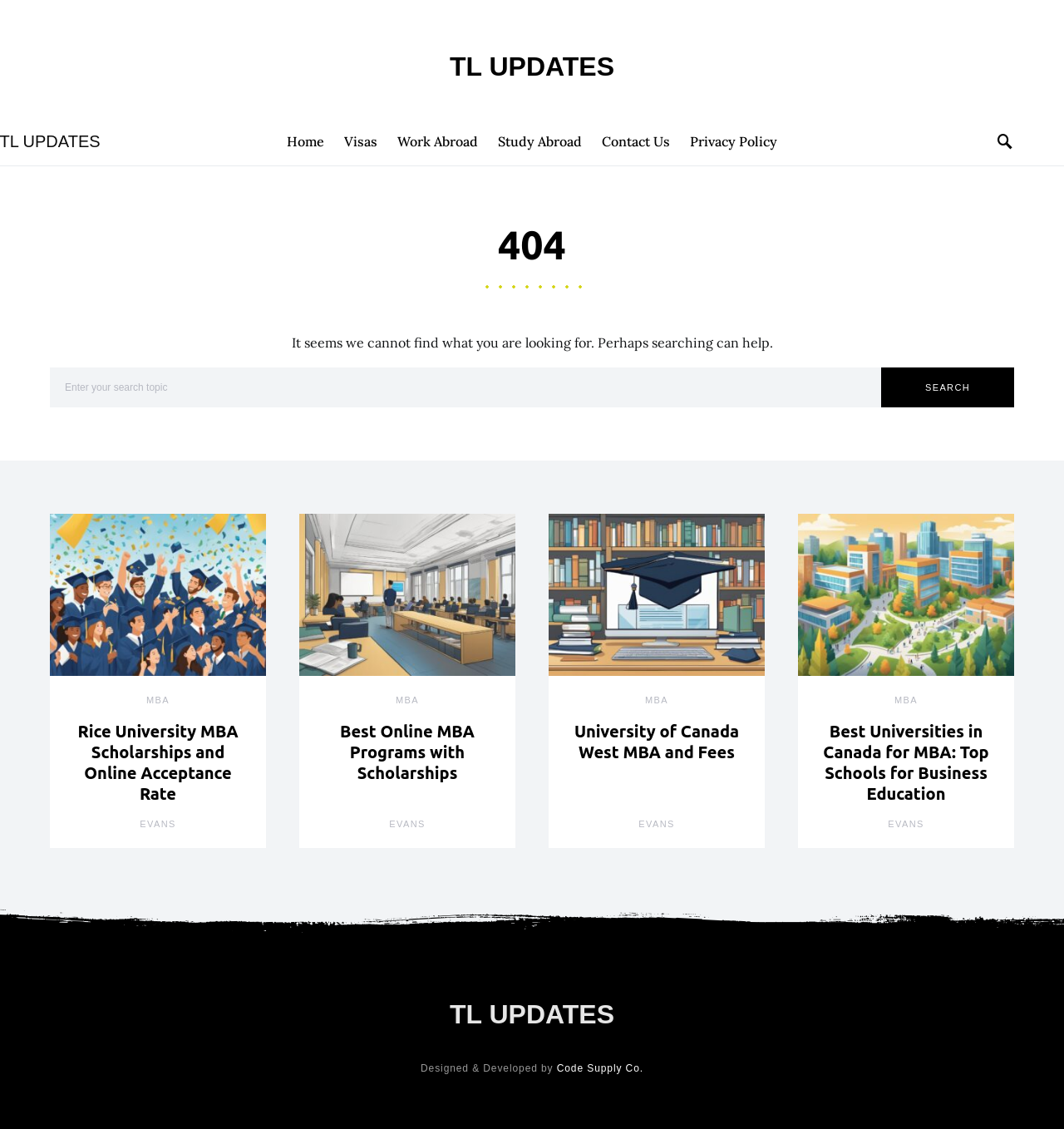Identify the bounding box coordinates of the section to be clicked to complete the task described by the following instruction: "Read more about Rice University MBA Scholarships". The coordinates should be four float numbers between 0 and 1, formatted as [left, top, right, bottom].

[0.047, 0.455, 0.25, 0.599]